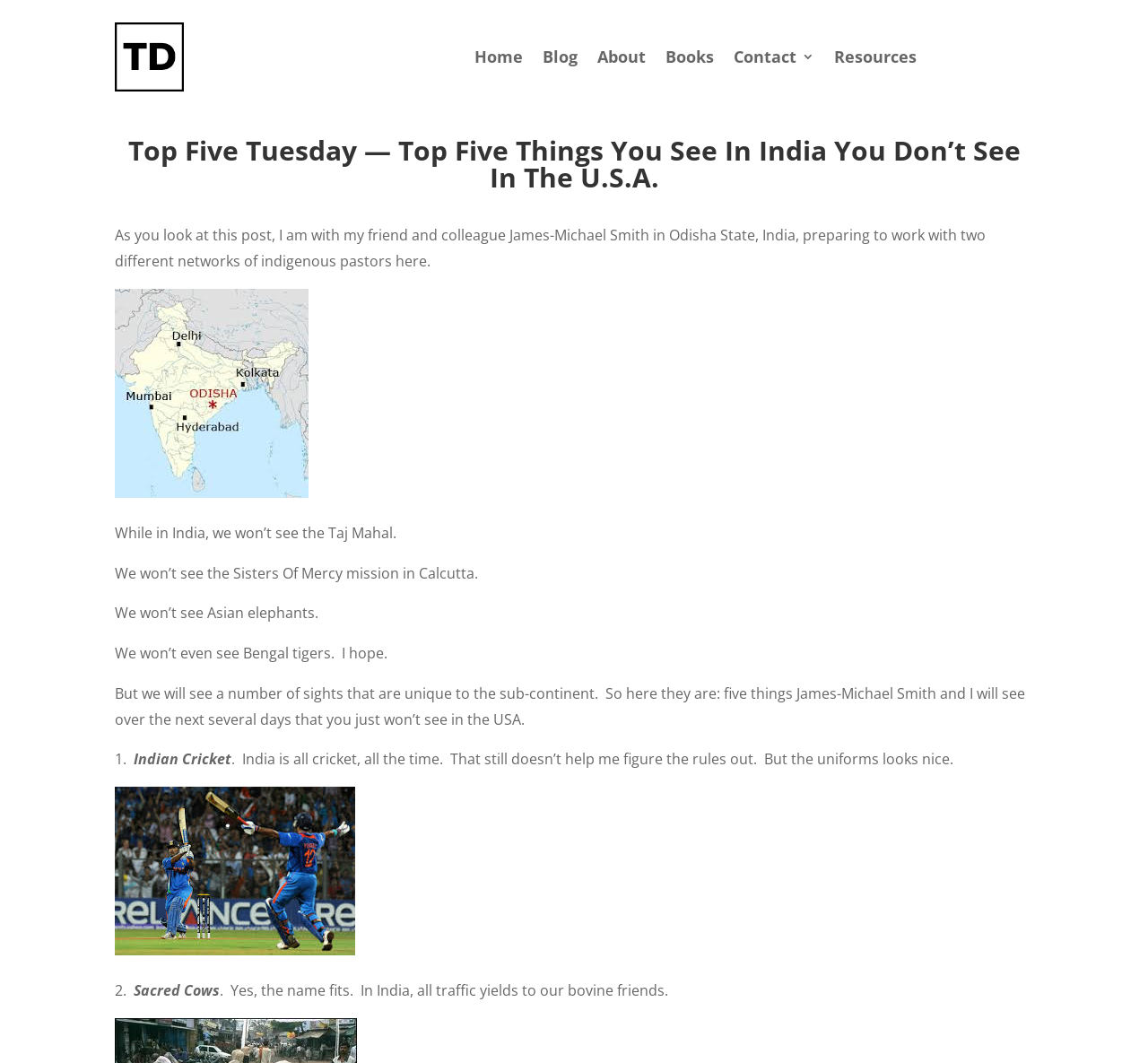Extract the main heading from the webpage content.

Top Five Tuesday — Top Five Things You See In India You Don’t See In The U.S.A.